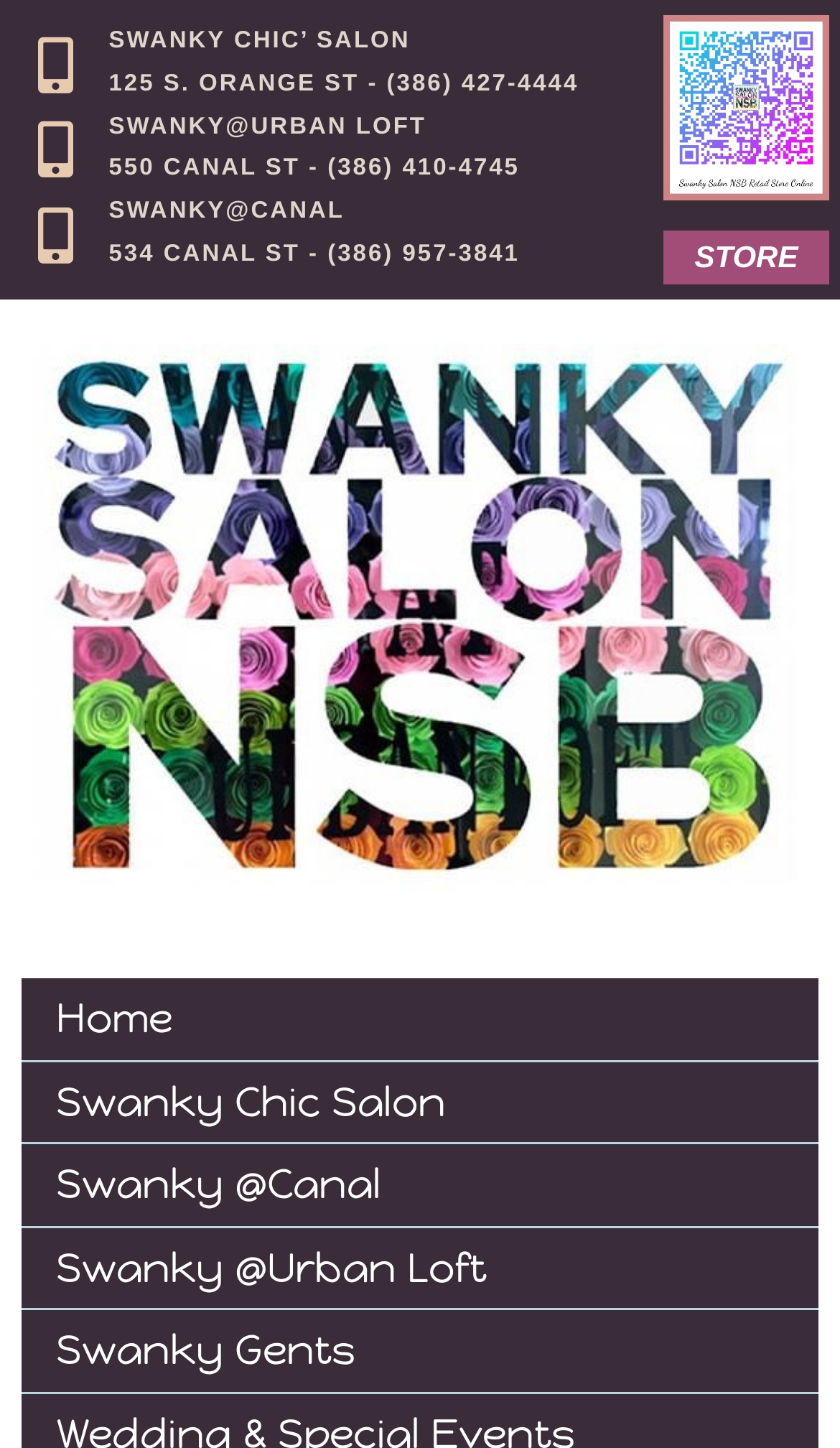What is the theme of the webpage?
Please provide a single word or phrase as the answer based on the screenshot.

Nail care